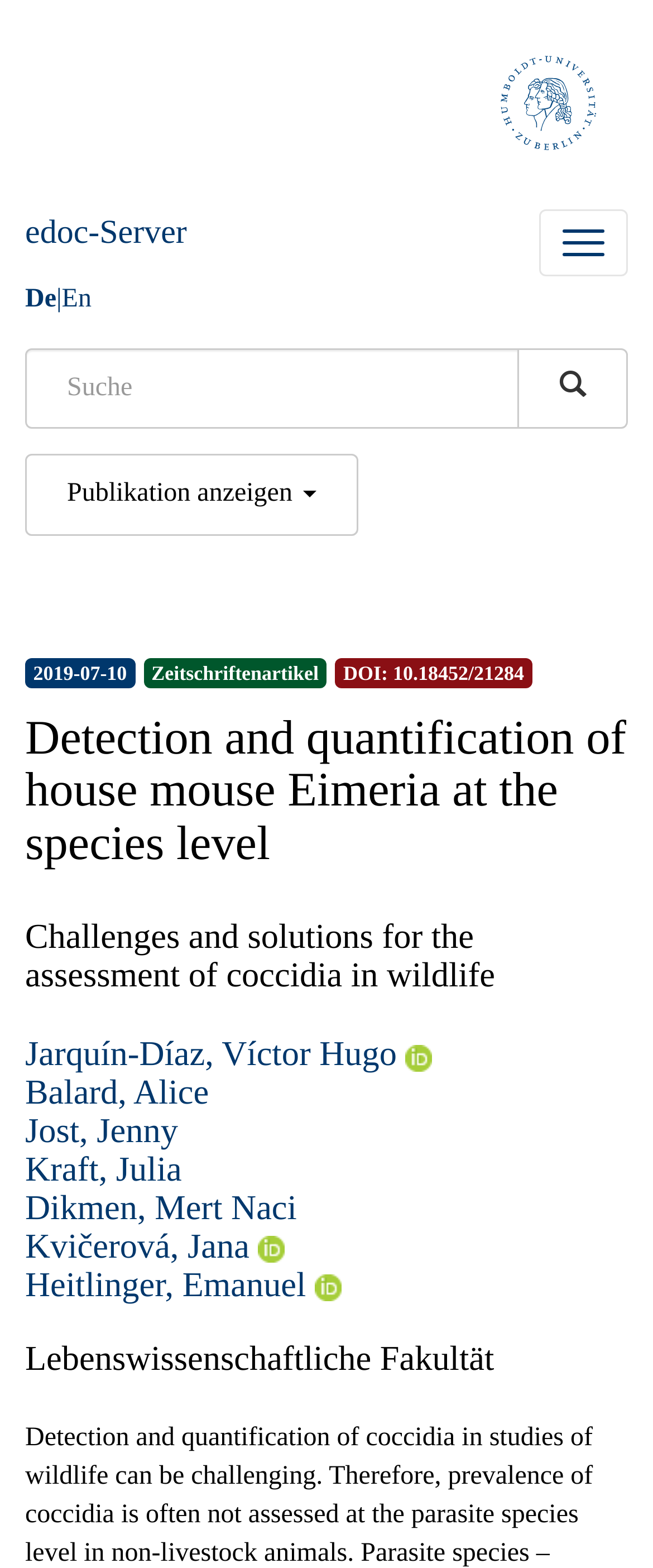What is the language of the webpage?
Based on the image, give a one-word or short phrase answer.

German